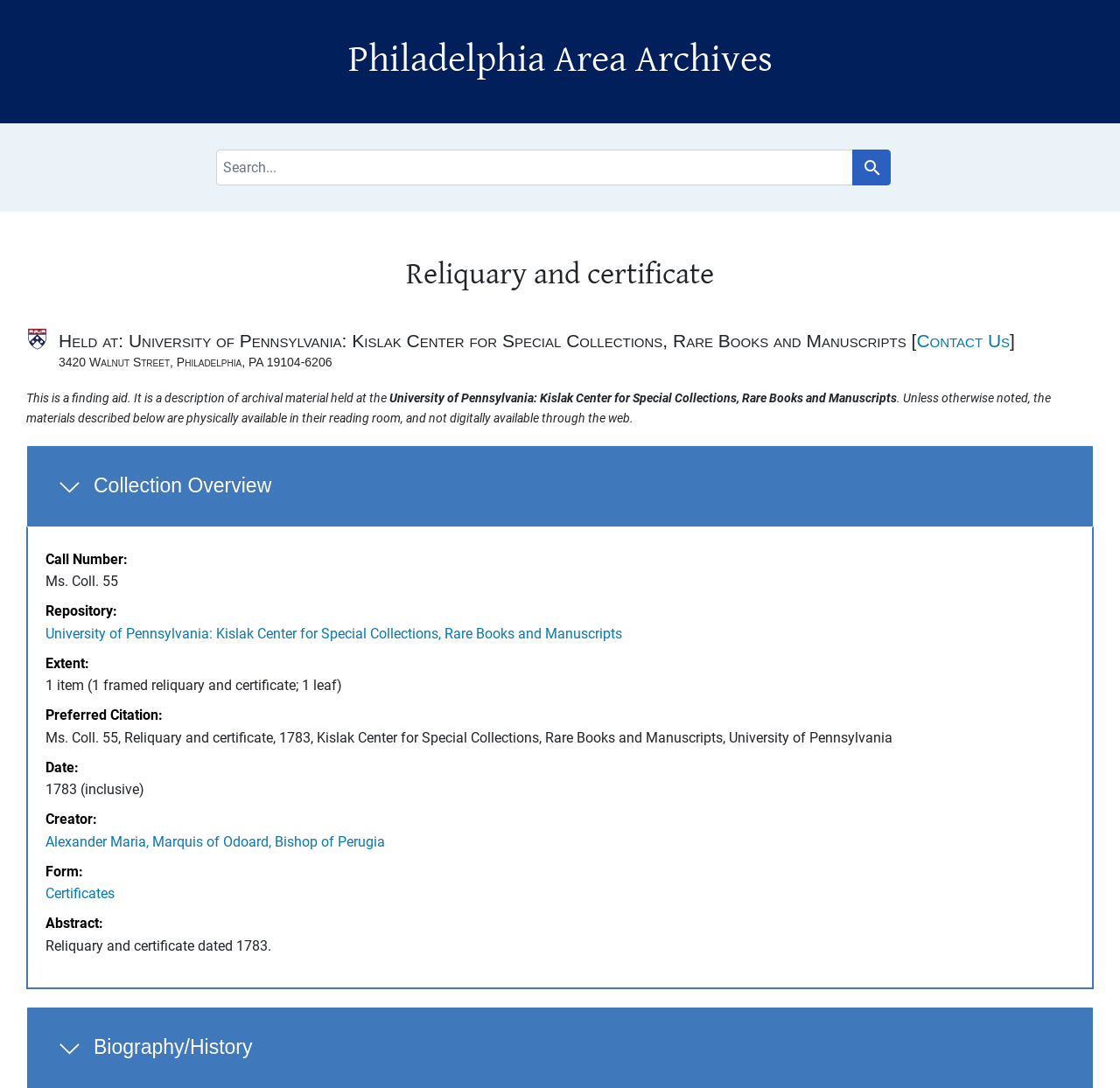Show the bounding box coordinates of the element that should be clicked to complete the task: "Follow University of Pennsylvania: Kislak Center for Special Collections, Rare Books and Manuscripts".

[0.041, 0.575, 0.555, 0.59]